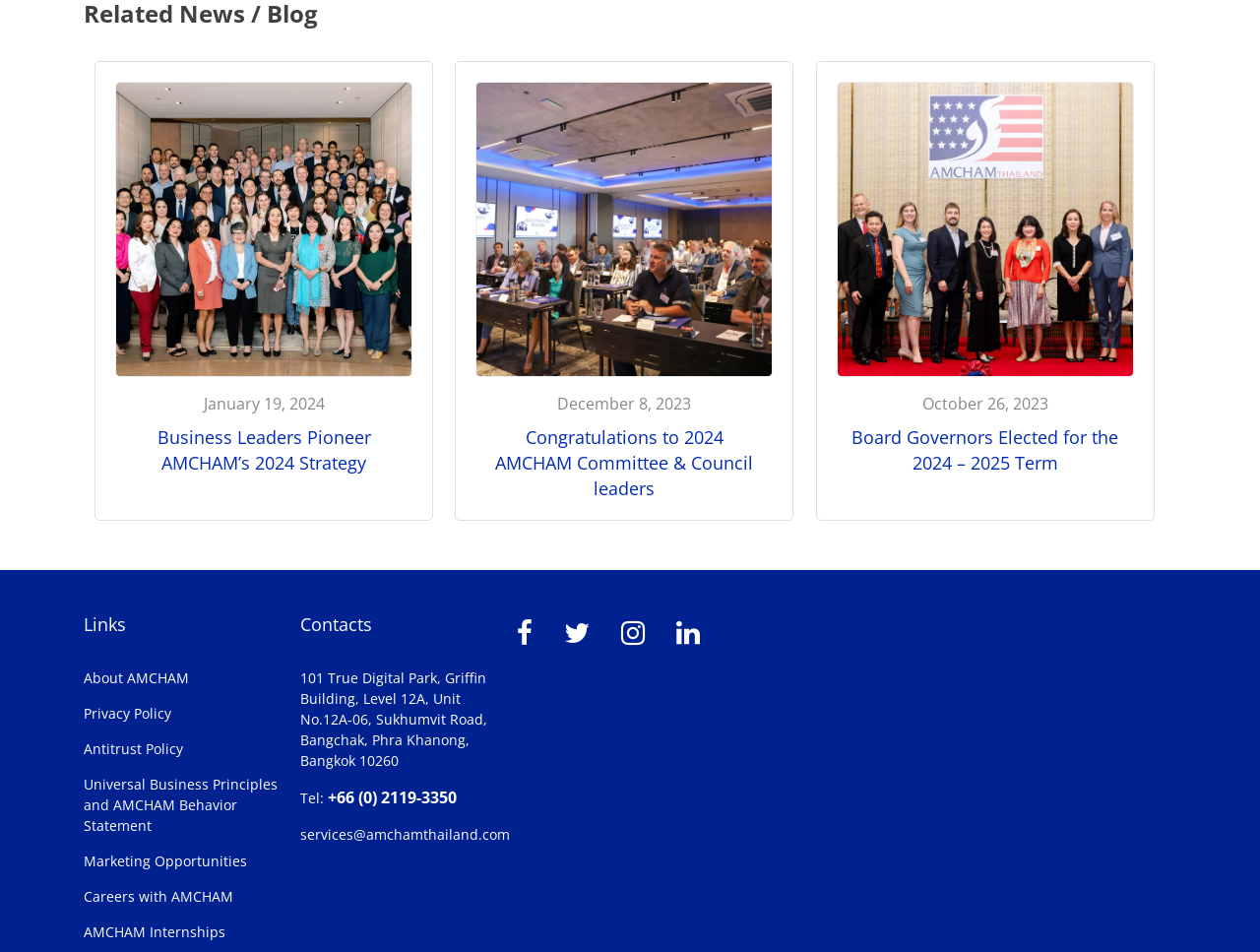Look at the image and write a detailed answer to the question: 
What is the title of the second article?

The second article has a heading element with the text 'Congratulations to 2024 AMCHAM Committee & Council leaders', which is the title of the article.